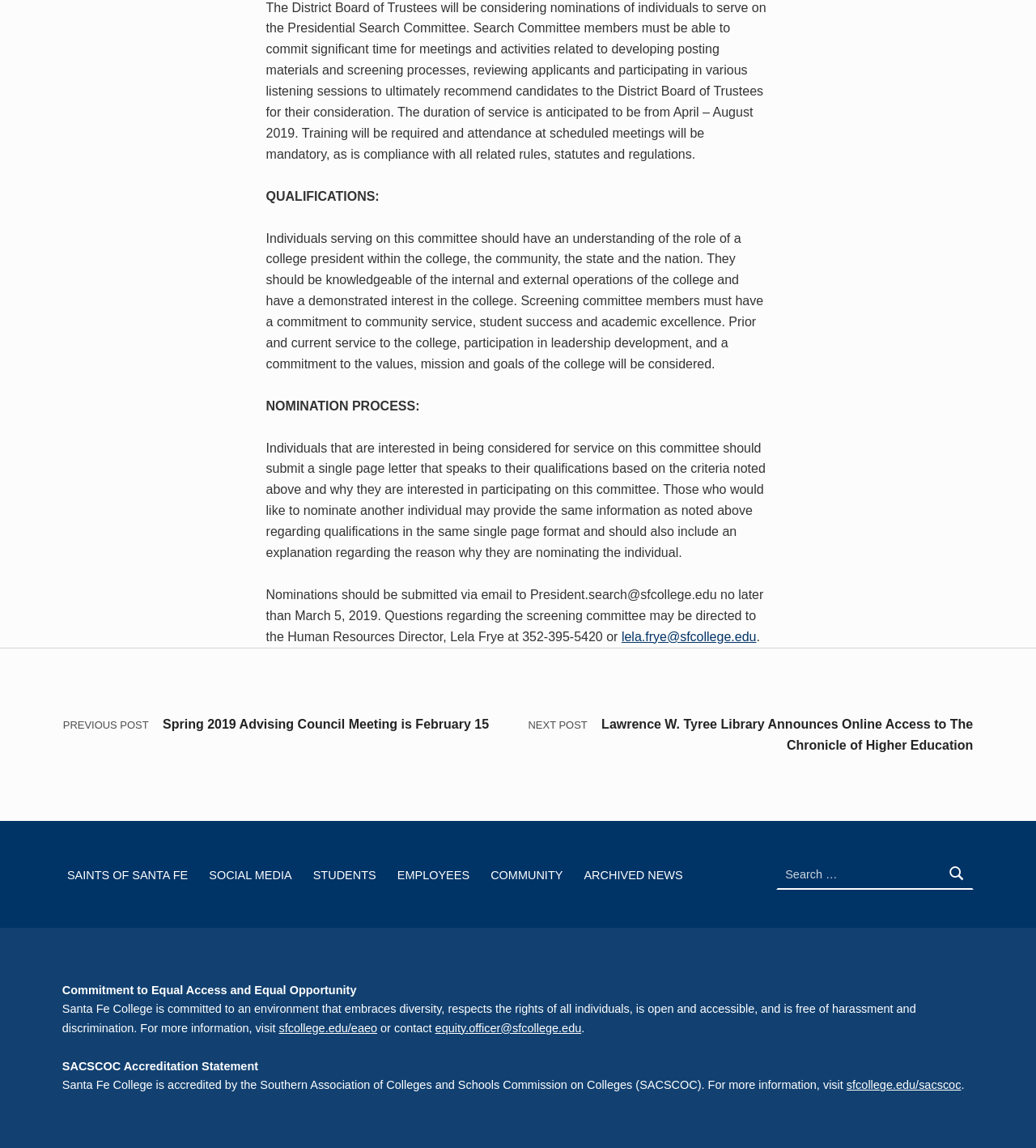Based on the element description, predict the bounding box coordinates (top-left x, top-left y, bottom-right x, bottom-right y) for the UI element in the screenshot: sfcollege.edu/sacscoc

[0.817, 0.939, 0.928, 0.951]